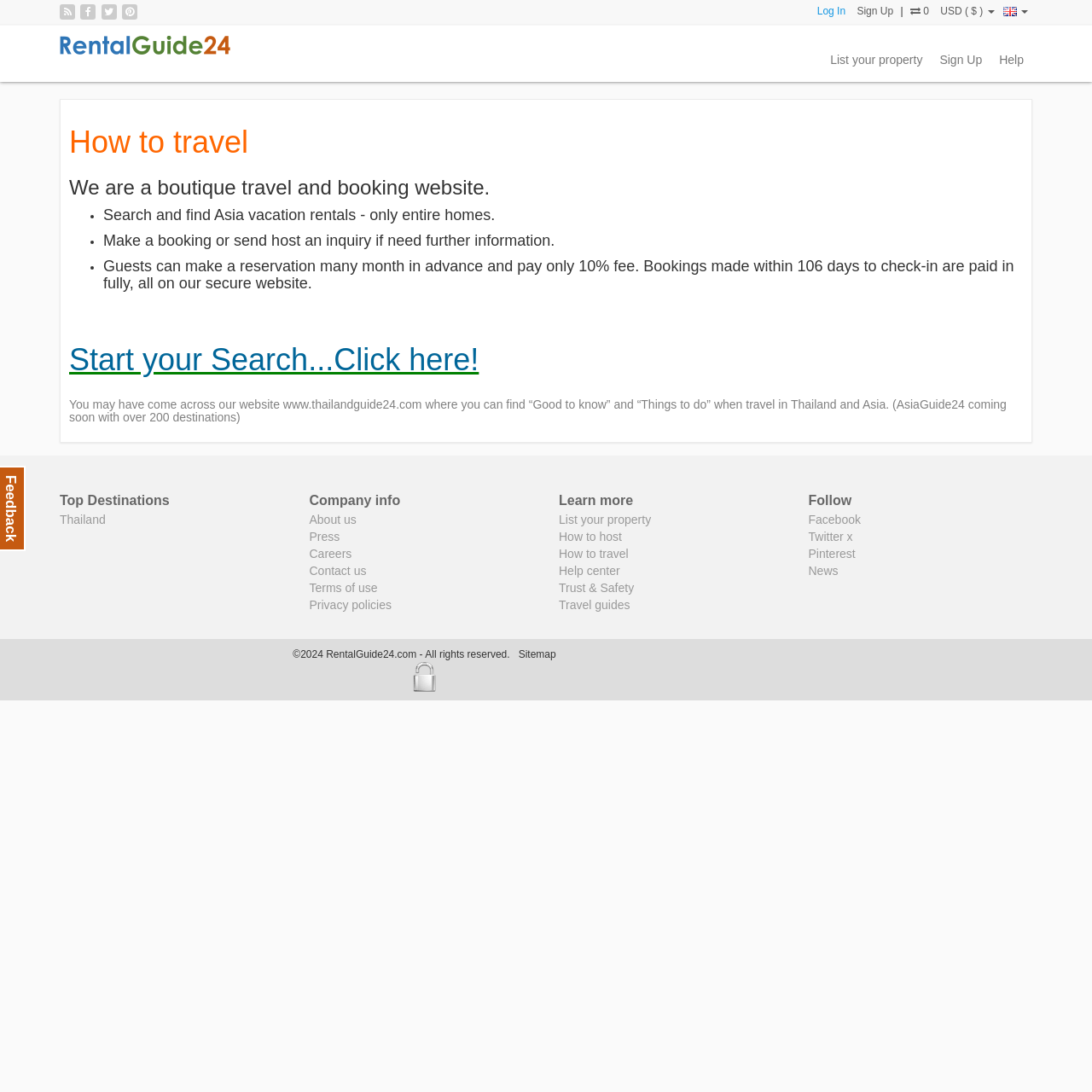What languages are available on the website?
Carefully analyze the image and provide a detailed answer to the question.

Based on the webpage, the language option 'English' is available, indicating that the website supports English as one of its languages.